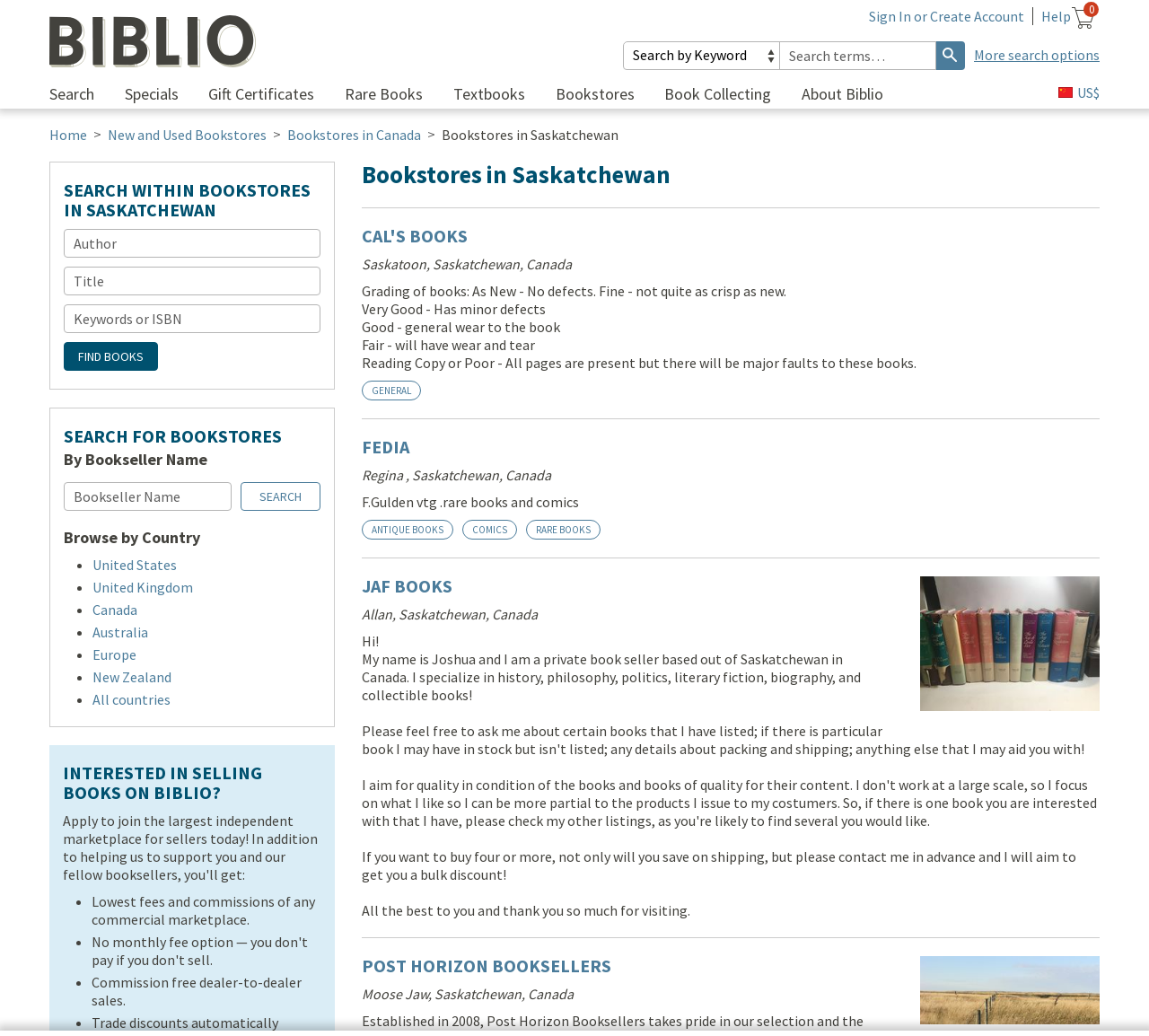How many search options are available in the 'Search within bookstores in Saskatchewan' section?
Using the image as a reference, answer with just one word or a short phrase.

3